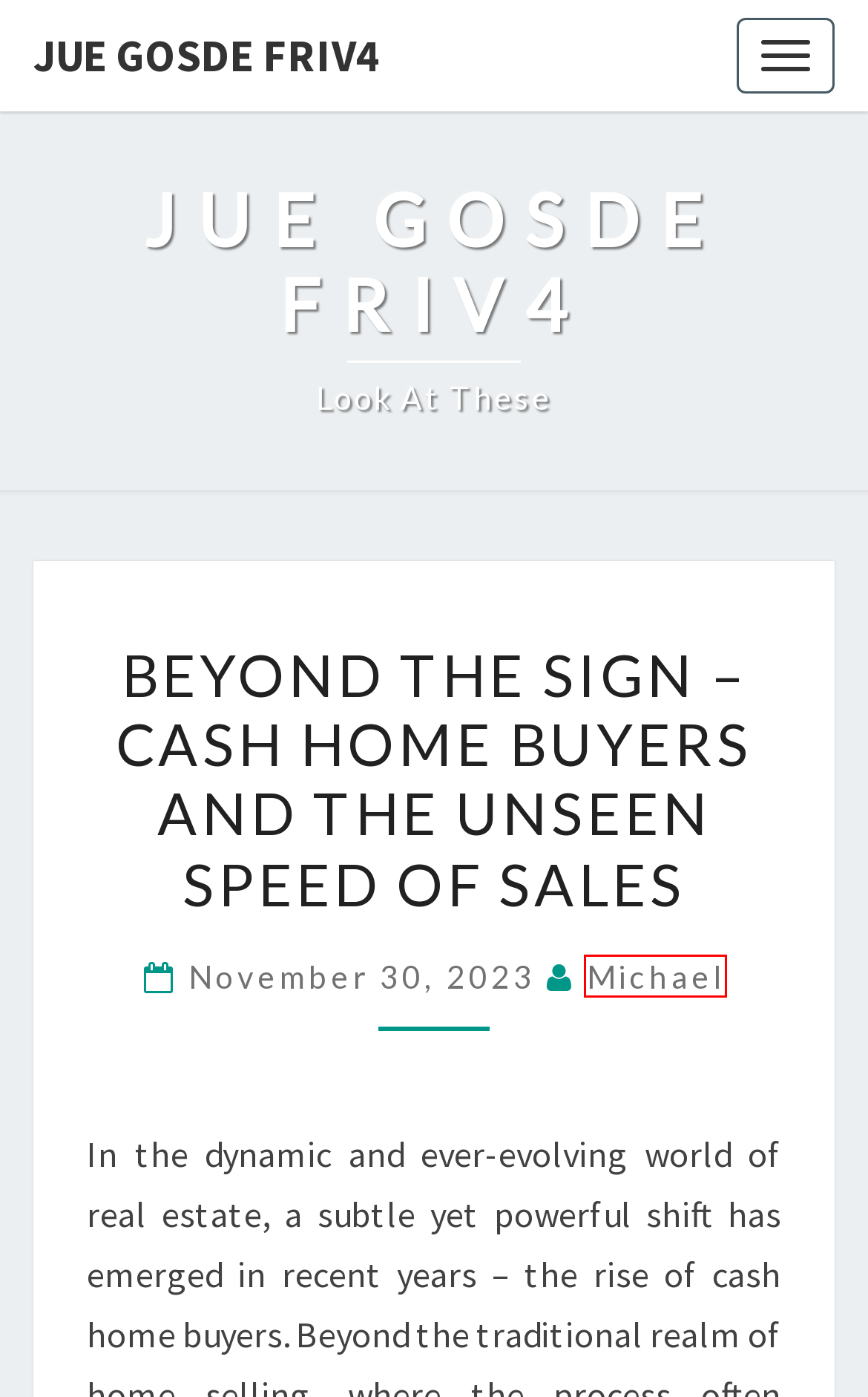Given a screenshot of a webpage with a red bounding box around a UI element, please identify the most appropriate webpage description that matches the new webpage after you click on the element. Here are the candidates:
A. December 2019 – Jue Gosde Friv4
B. Finance – Jue Gosde Friv4
C. February 2023 – Jue Gosde Friv4
D. Sell My House Fast Maine | We Buy Houses Maine
E. June 2024 – Jue Gosde Friv4
F. Michael – Jue Gosde Friv4
G. Jue Gosde Friv4 – Look at These
H. Fitness – Jue Gosde Friv4

F